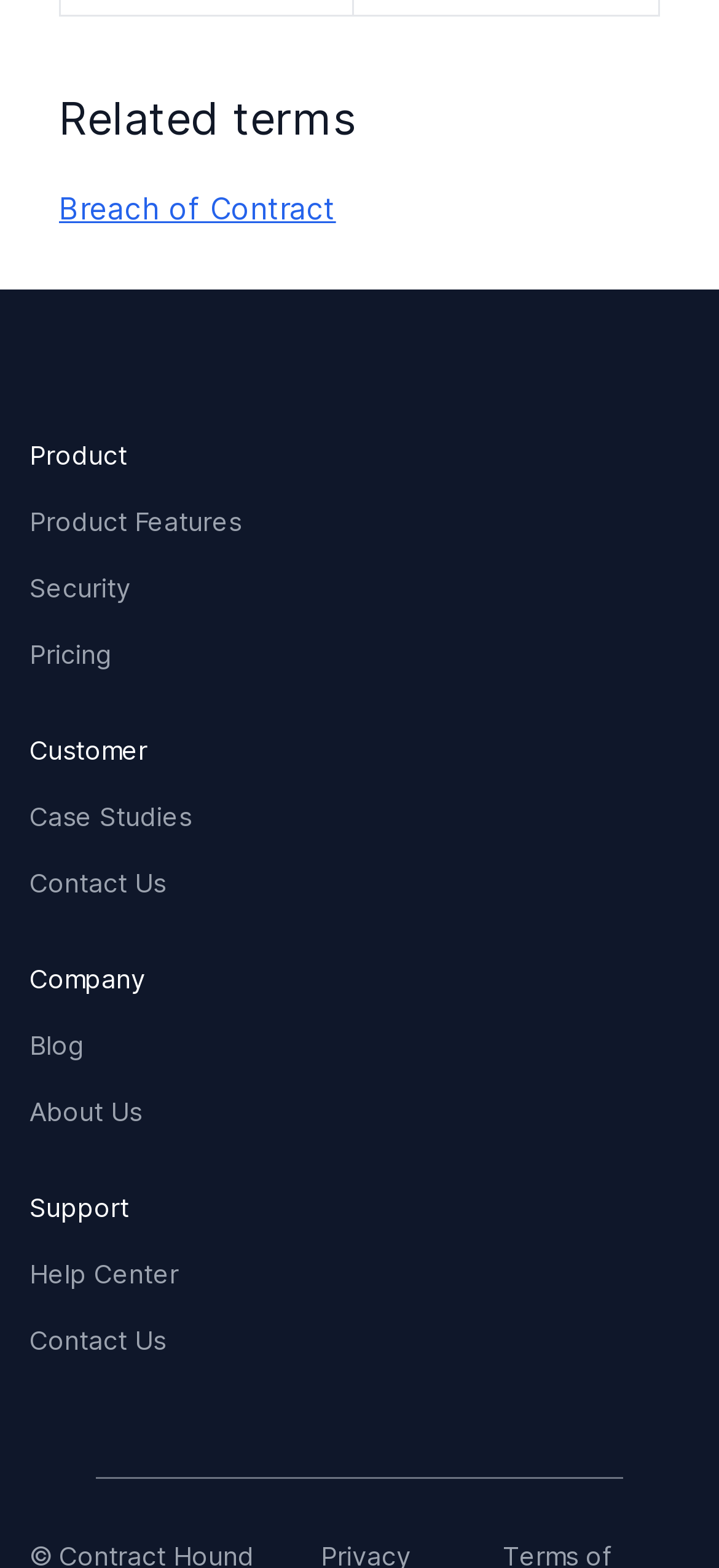Answer the question using only a single word or phrase: 
What is the last link under 'Company'?

About Us